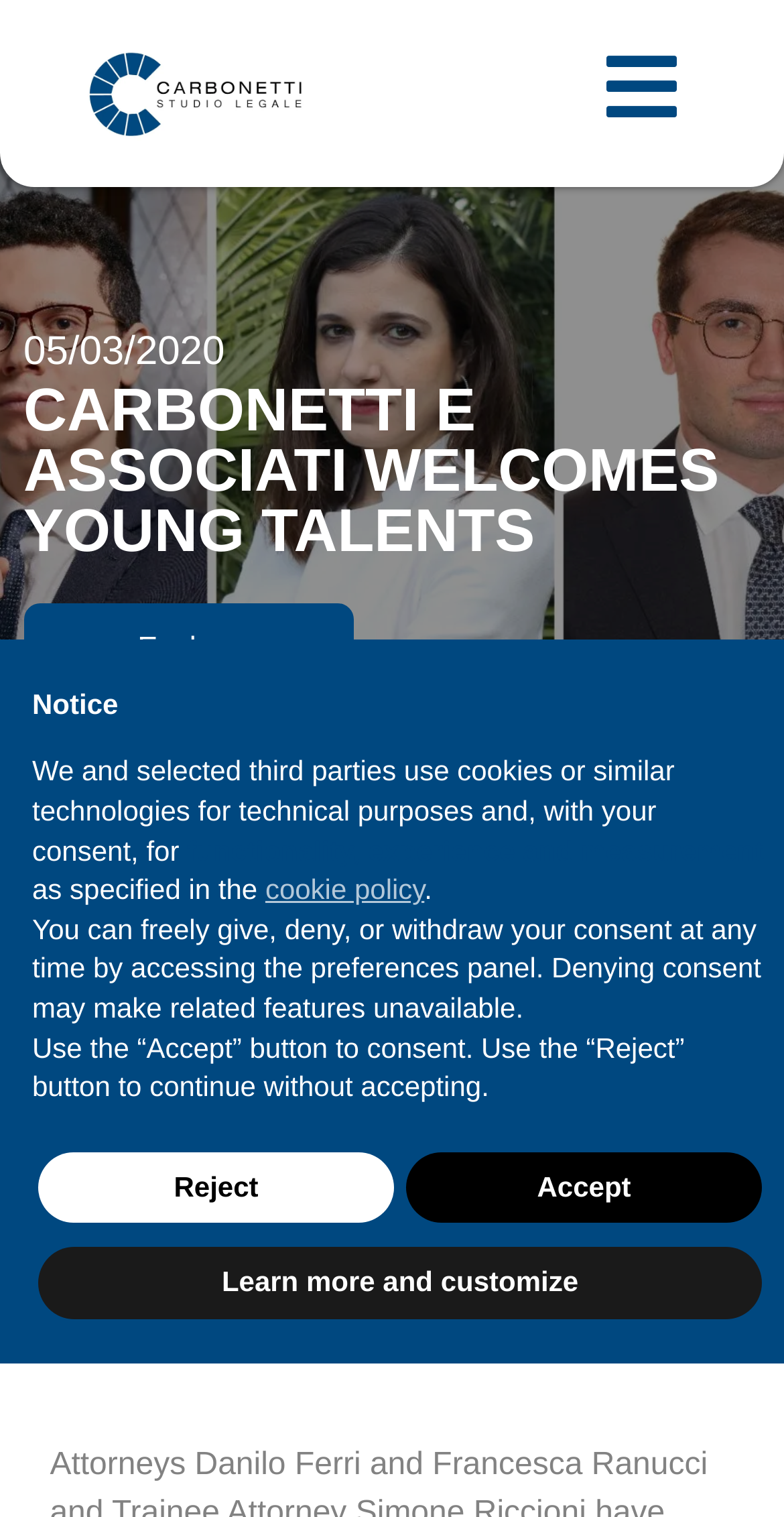Identify the bounding box coordinates of the region that should be clicked to execute the following instruction: "Read the notice".

[0.041, 0.453, 0.979, 0.475]